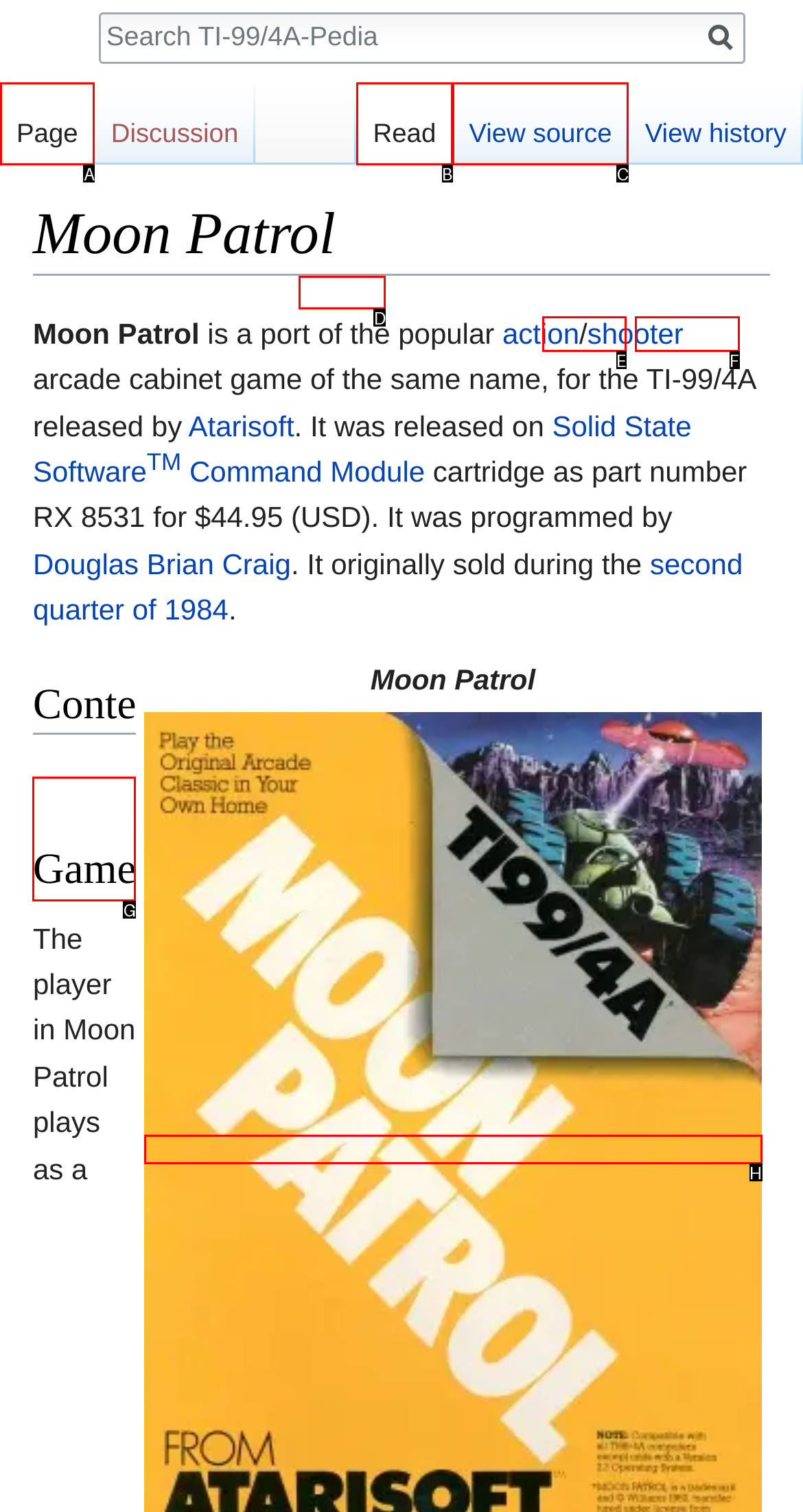Pick the option that should be clicked to perform the following task: Read about gameplay
Answer with the letter of the selected option from the available choices.

G